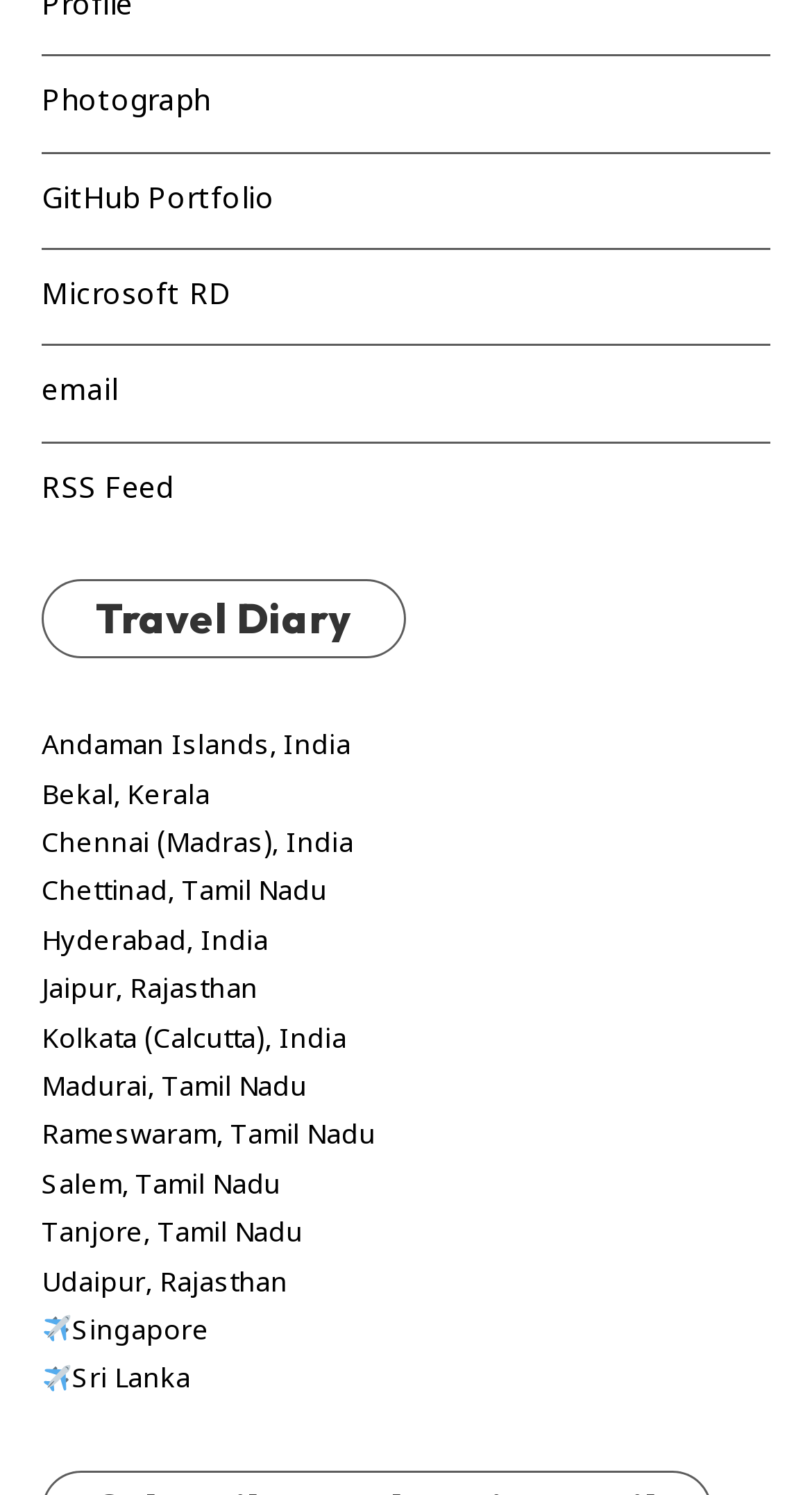Determine the bounding box coordinates of the UI element described by: "email".

[0.051, 0.246, 0.145, 0.281]